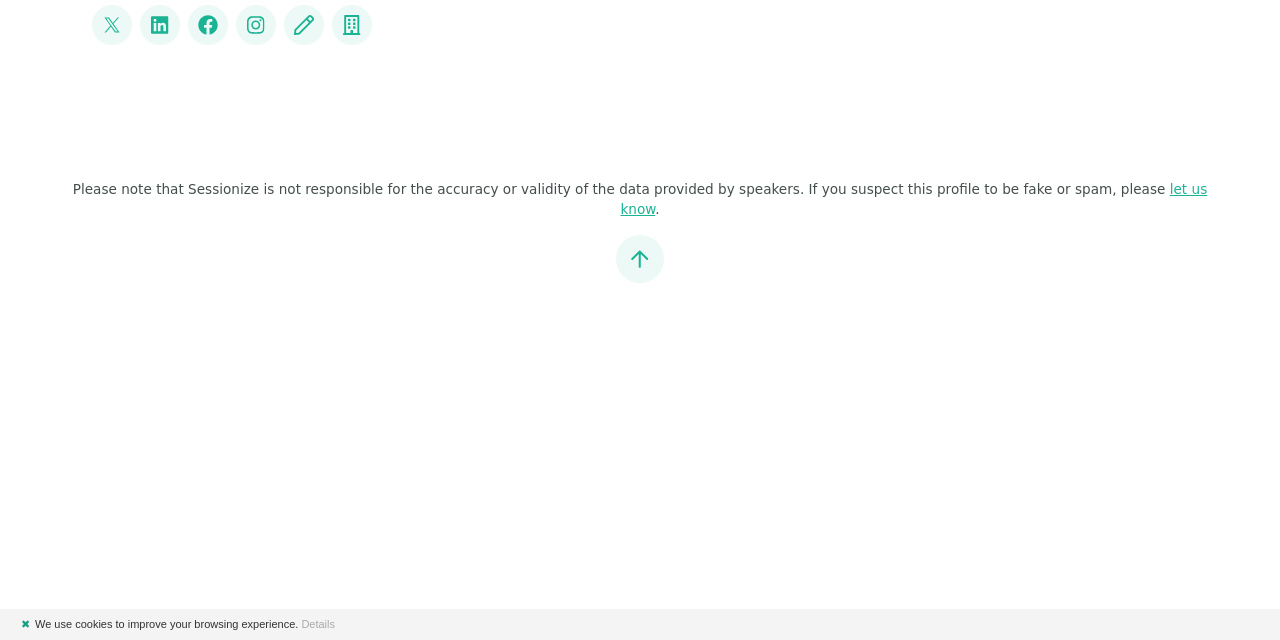Please find the bounding box coordinates (top-left x, top-left y, bottom-right x, bottom-right y) in the screenshot for the UI element described as follows: Facebook

[0.147, 0.007, 0.178, 0.07]